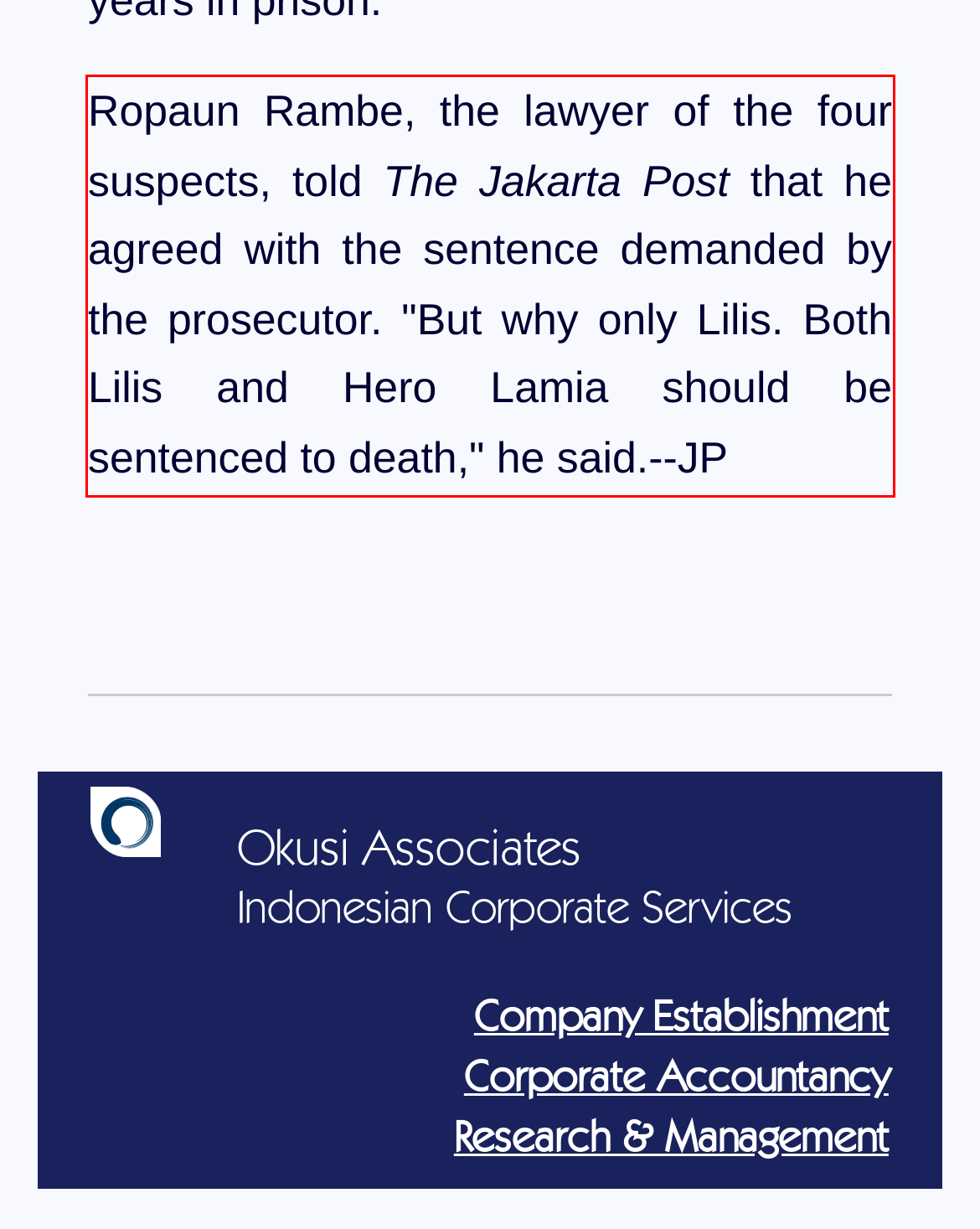Examine the webpage screenshot and use OCR to recognize and output the text within the red bounding box.

Ropaun Rambe, the lawyer of the four suspects, told The Jakarta Post that he agreed with the sentence demanded by the prosecutor. "But why only Lilis. Both Lilis and Hero Lamia should be sentenced to death," he said.--JP